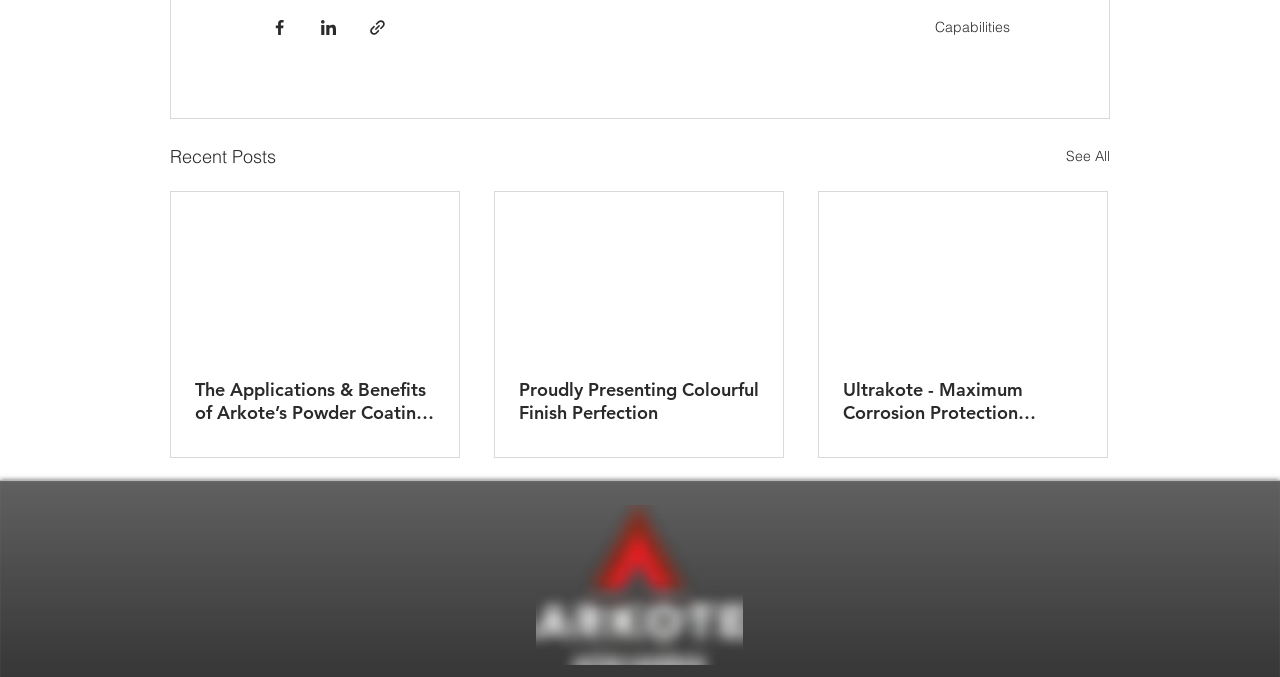What is the logo at the bottom of the page?
Respond to the question with a well-detailed and thorough answer.

I found the image element with the description 'arkote logo white.png' at the bottom of the page, which suggests that it is the logo of the company Arkote.